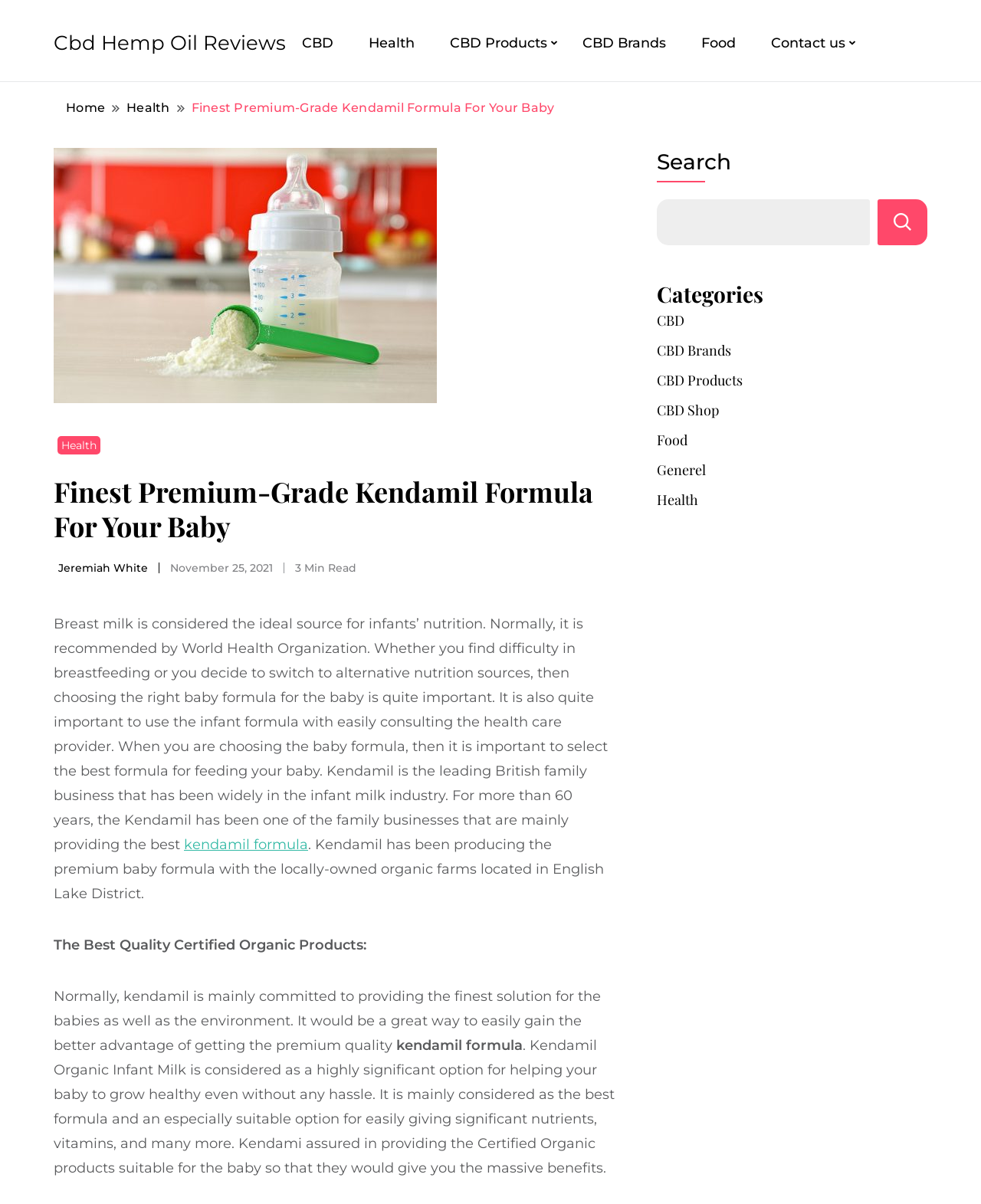Please mark the clickable region by giving the bounding box coordinates needed to complete this instruction: "Go to CBD page".

[0.291, 0.01, 0.356, 0.061]